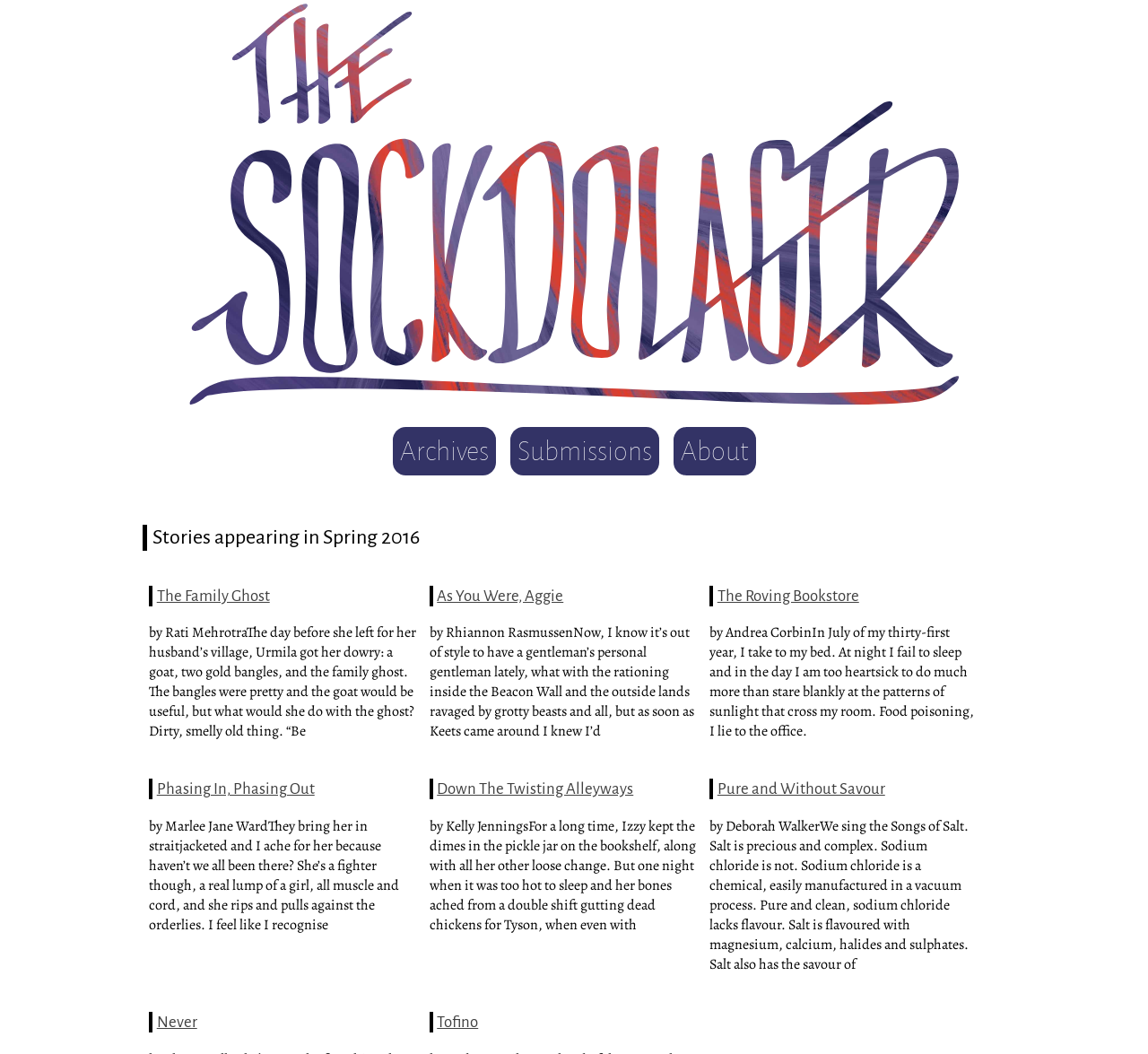Predict the bounding box coordinates of the UI element that matches this description: "The Roving Bookstore". The coordinates should be in the format [left, top, right, bottom] with each value between 0 and 1.

[0.625, 0.557, 0.748, 0.573]